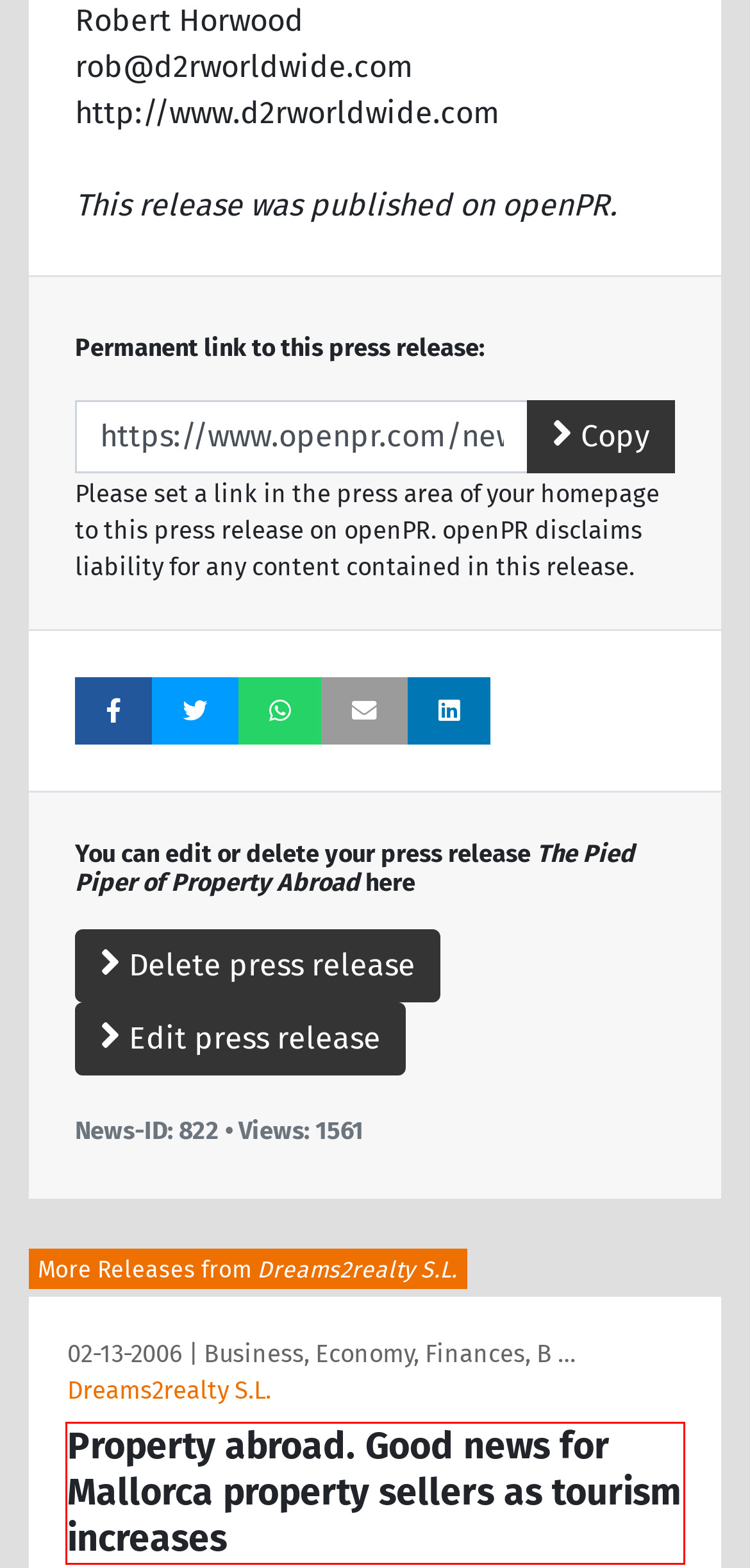Given a webpage screenshot with a red bounding box around a UI element, choose the webpage description that best matches the new webpage after clicking the element within the bounding box. Here are the candidates:
A. Utilitywise plc - press releases - openPR.com
B. Property abroad: Costa Blanca property sales increase
C. openPR.com - press releases of the category Energy & Environment
D. PR Portal openPR – Ihre Pressemeldung online
E. House Prices Fall in England and Wales
F. openPR.com - press releases of the category Industry, Real Estate & Construction
G. Property abroad. Good news for Mallorca property sellers as
H. Neschen closes loss-making plant in England

G